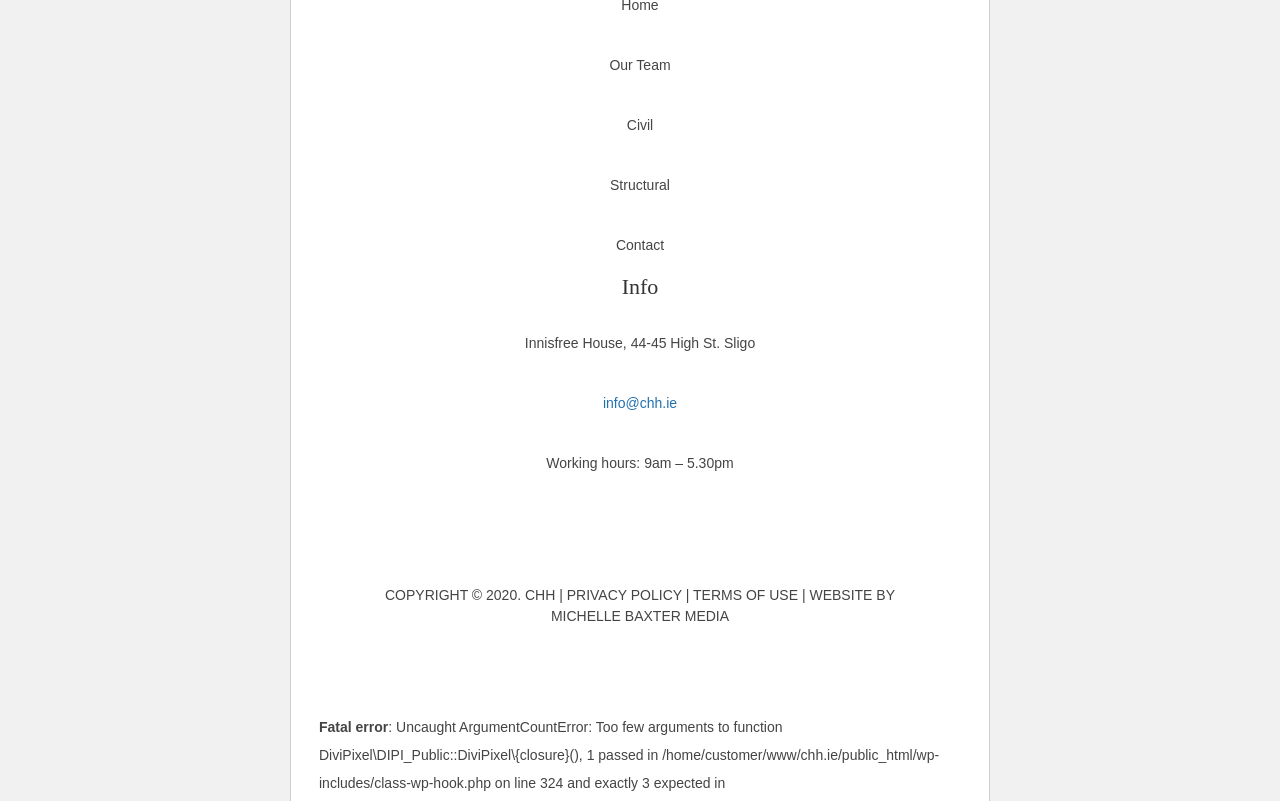Give a one-word or short-phrase answer to the following question: 
What is the company's address?

Innisfree House, 44-45 High St. Sligo